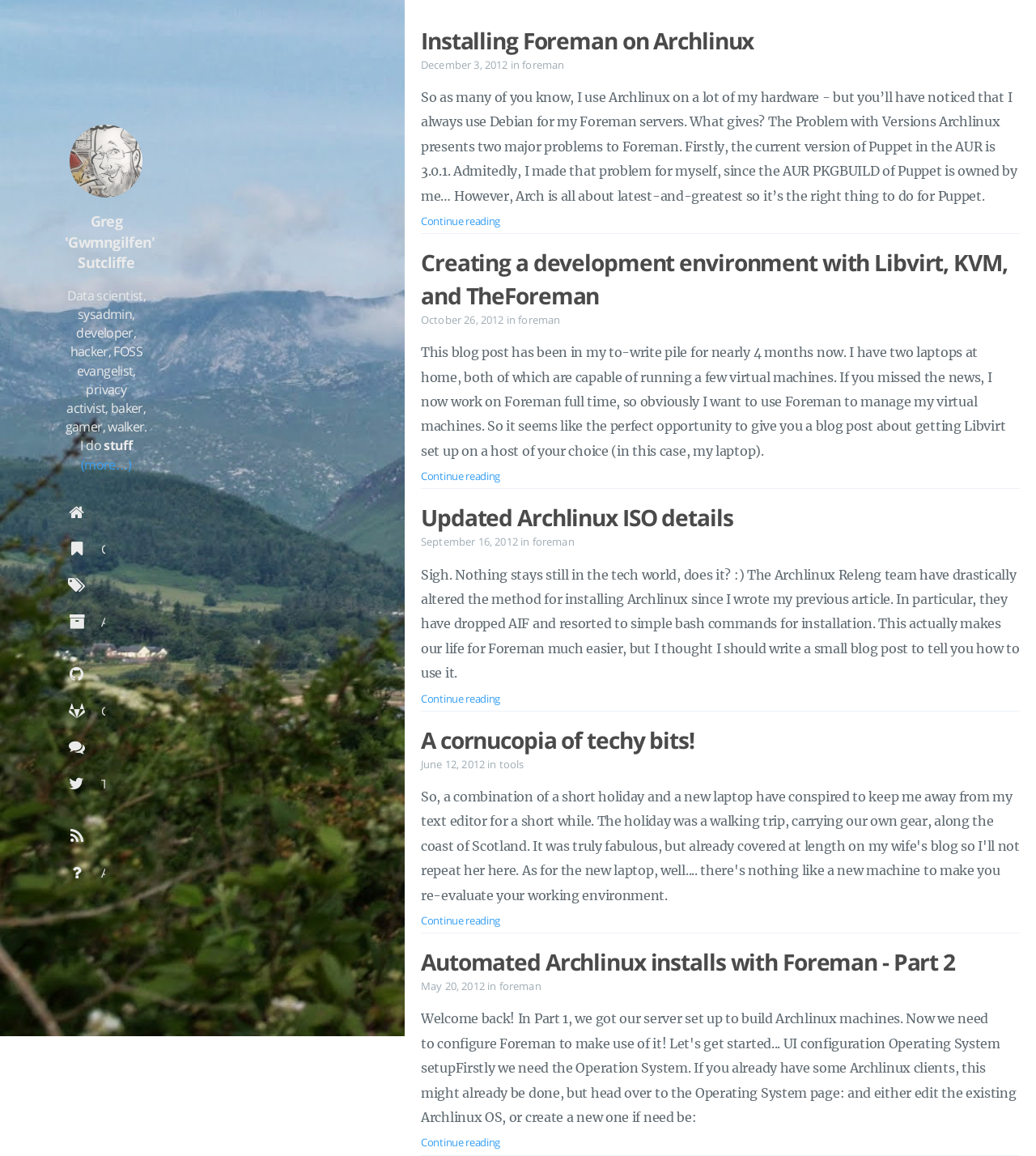How many links are in the navigation menu?
From the screenshot, provide a brief answer in one word or phrase.

9